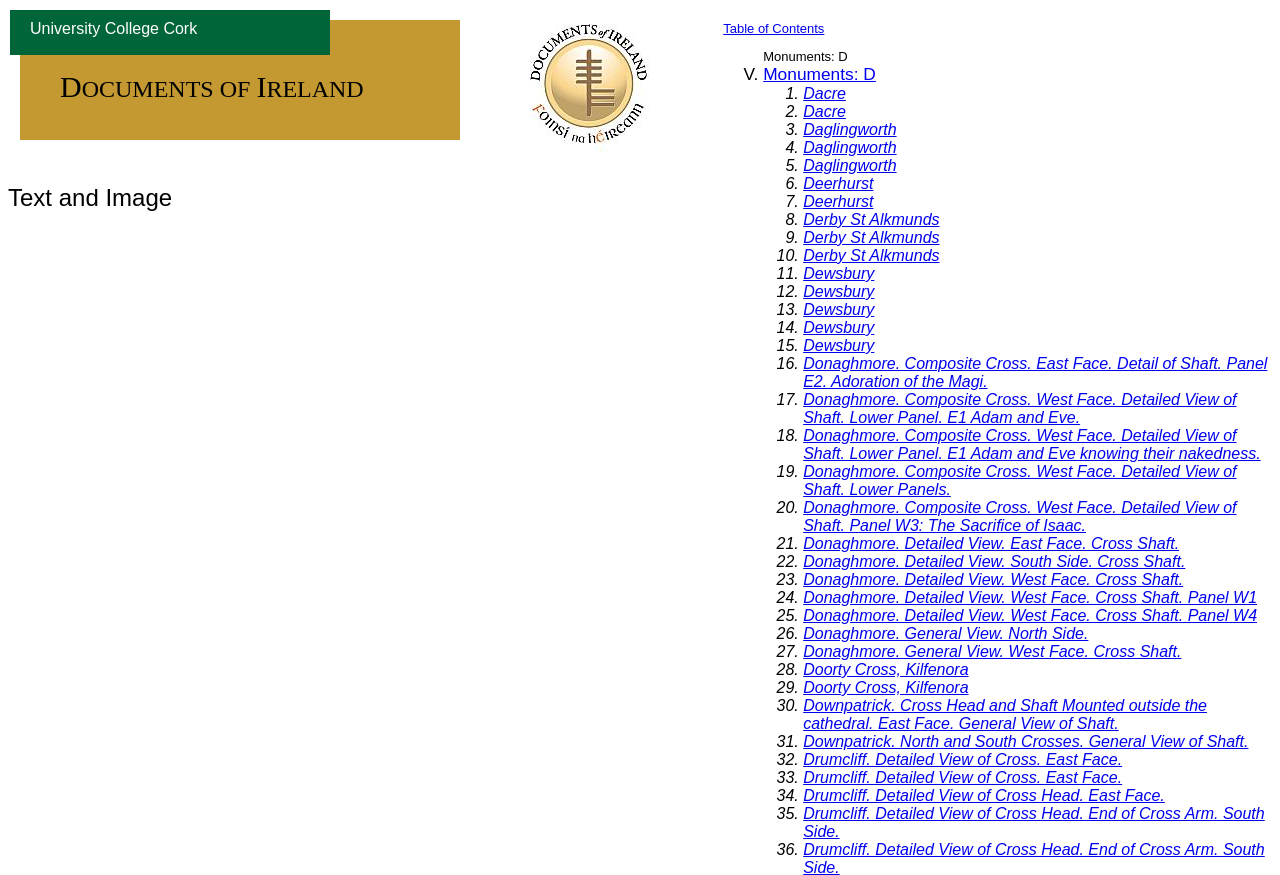Please specify the bounding box coordinates of the clickable section necessary to execute the following command: "Visit 'Downpatrick. Cross Head and Shaft Mounted outside the cathedral. East Face. General View of Shaft.'".

[0.627, 0.797, 0.943, 0.837]